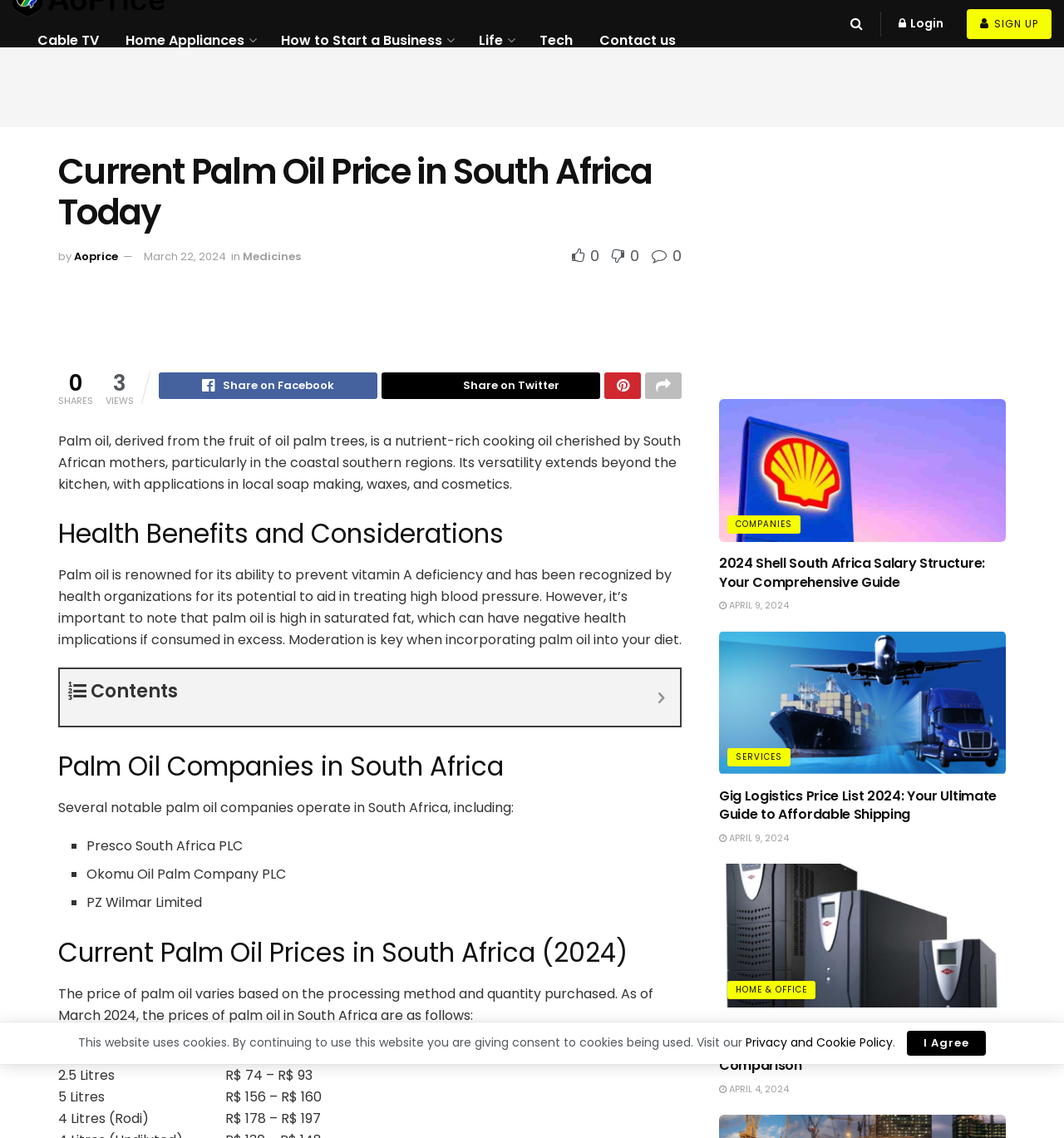What is the price range of 2.5 Litres palm oil in South Africa?
Please use the image to deliver a detailed and complete answer.

According to the webpage, the price of palm oil varies based on the processing method and quantity purchased. As of March 2024, the prices of palm oil in South Africa are as follows: 2.5 Litres costs between R$ 74 and R$ 93.